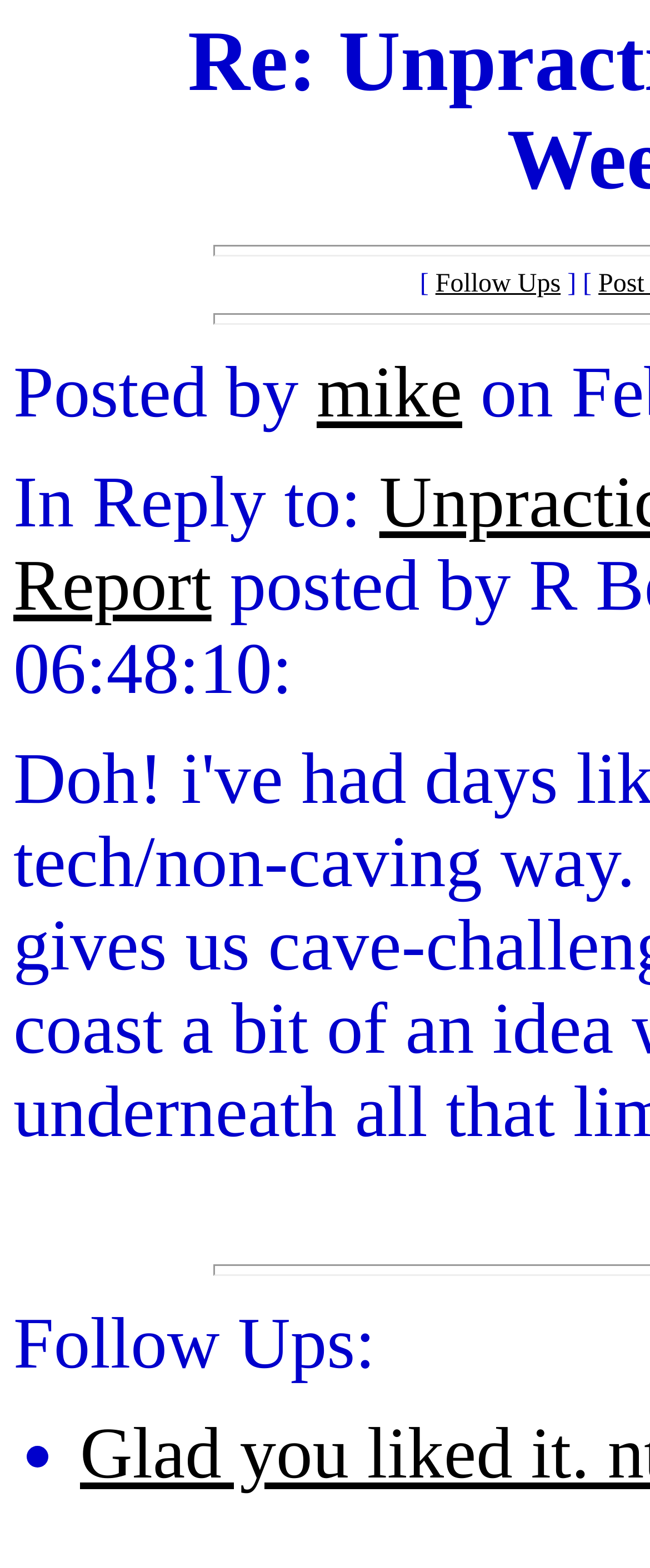Locate and provide the bounding box coordinates for the HTML element that matches this description: "mike".

[0.487, 0.226, 0.711, 0.277]